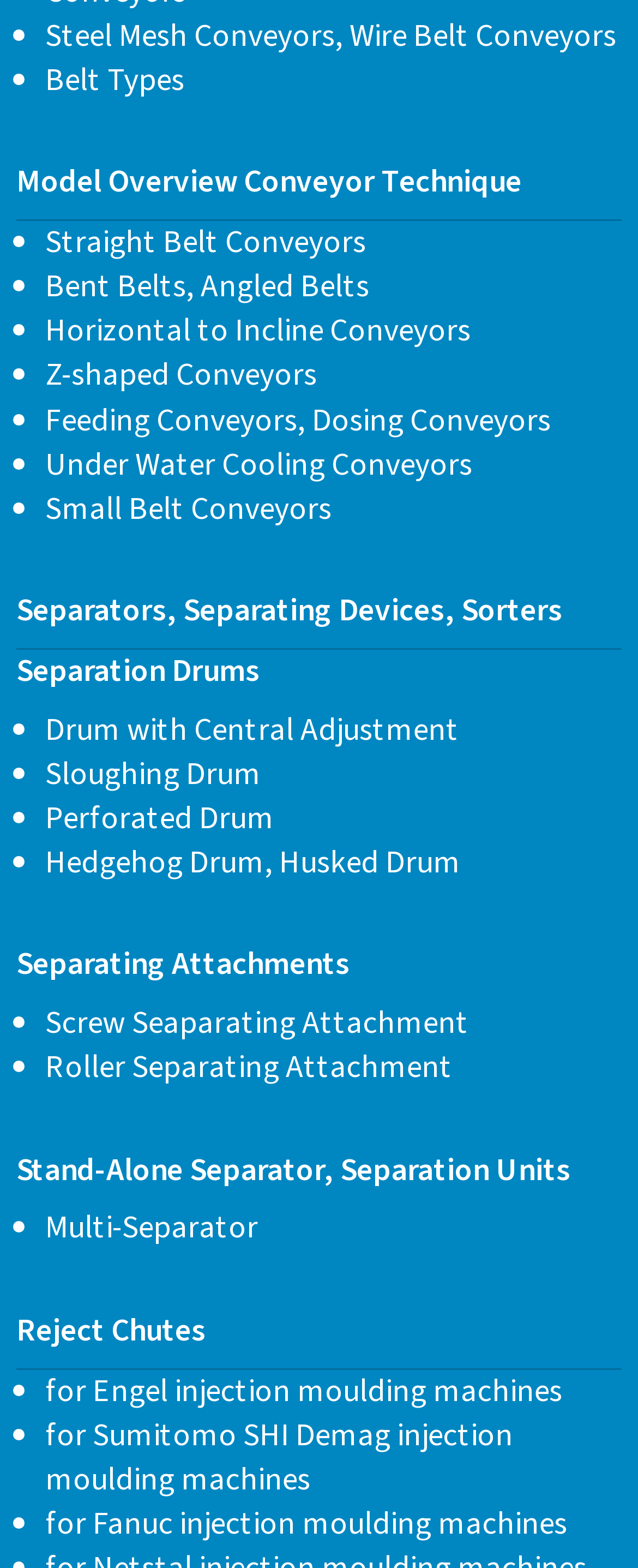Using the provided description Screw Seaparating Attachment, find the bounding box coordinates for the UI element. Provide the coordinates in (top-left x, top-left y, bottom-right x, bottom-right y) format, ensuring all values are between 0 and 1.

[0.071, 0.638, 0.735, 0.667]